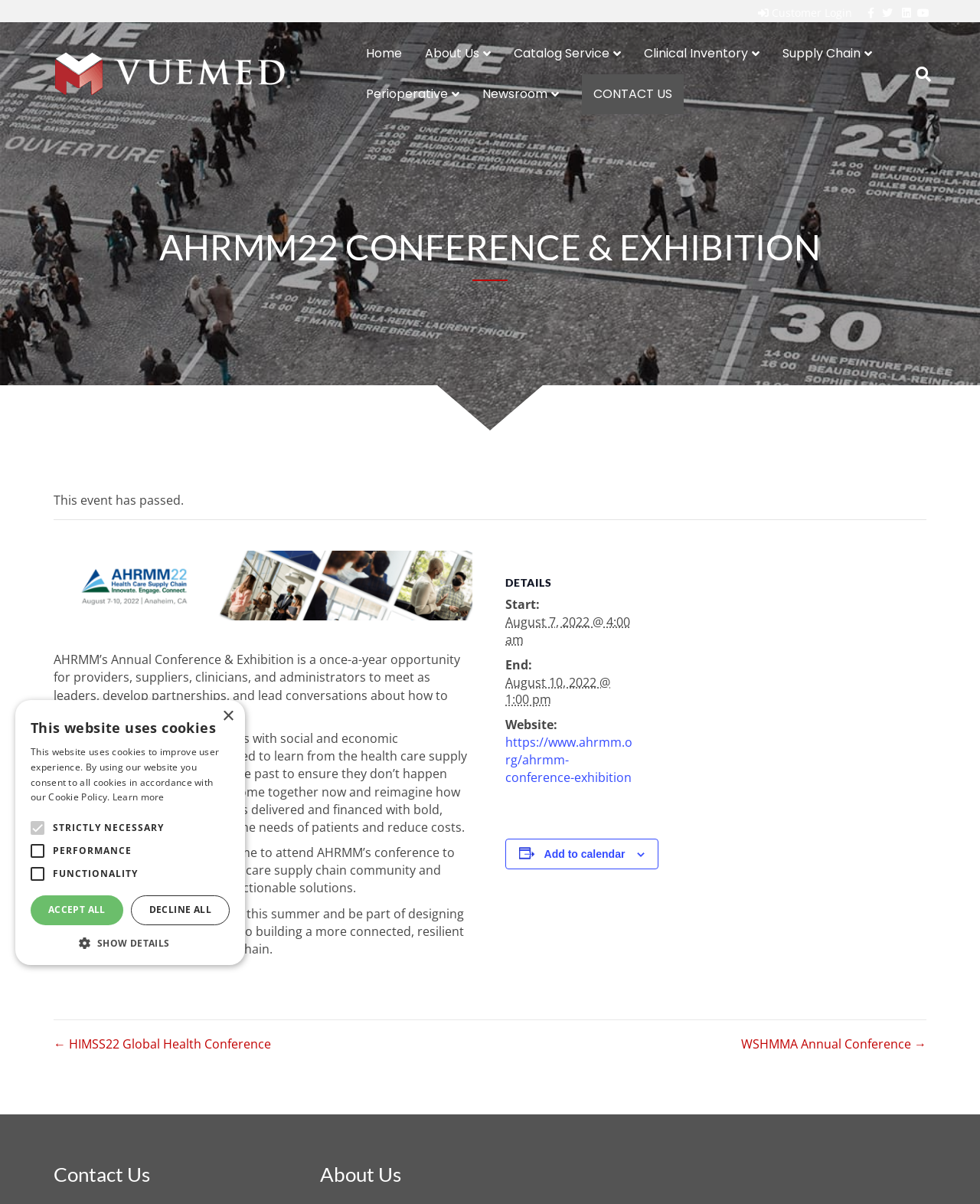When does the event start?
Please use the image to provide an in-depth answer to the question.

I found the start date of the event by looking at the 'DETAILS' section, where it says 'Start: 2022-08-07'. I converted the date format to a more readable format, which is 'August 7, 2022'.